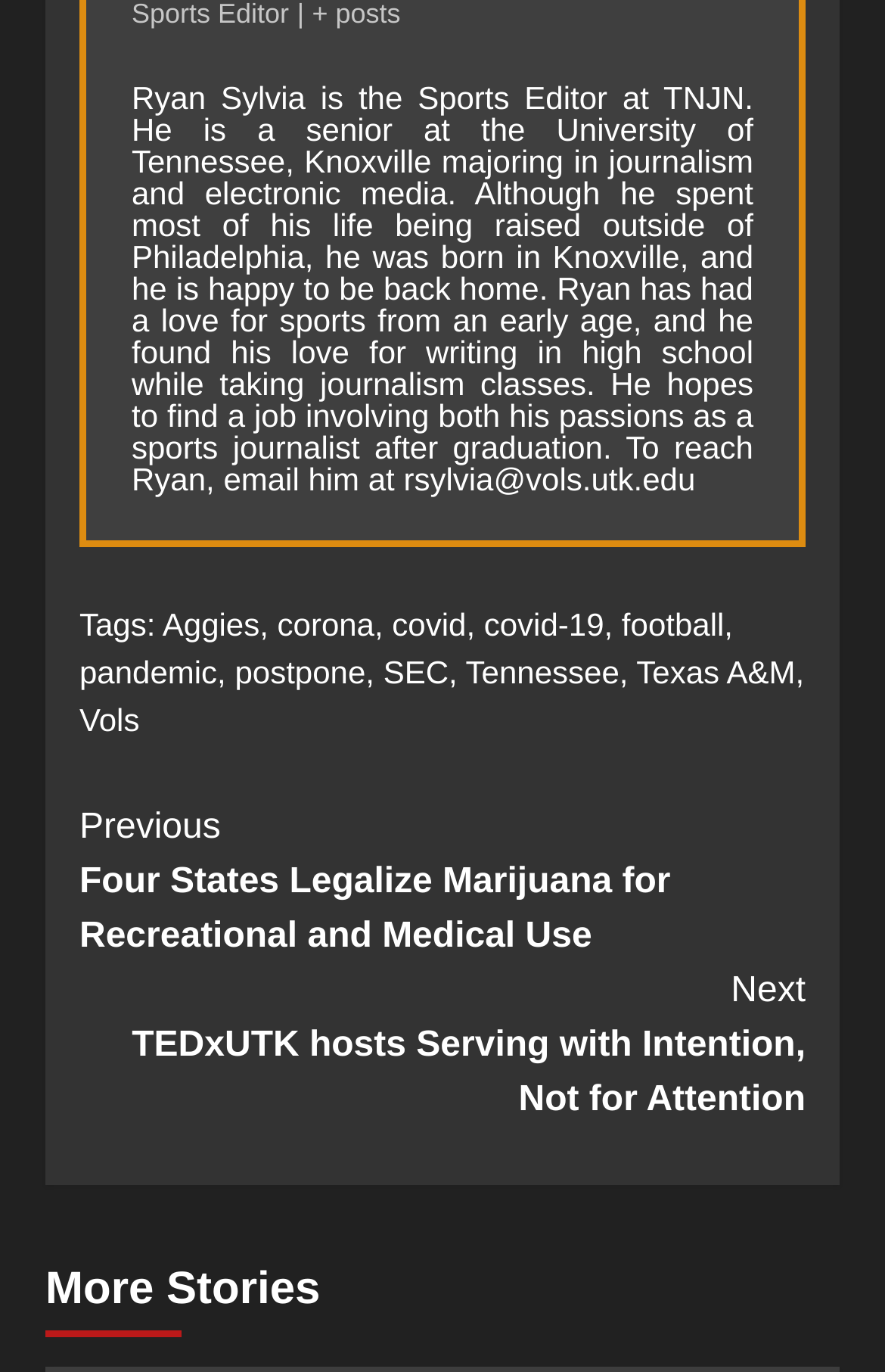Determine the coordinates of the bounding box that should be clicked to complete the instruction: "Continue reading the current article". The coordinates should be represented by four float numbers between 0 and 1: [left, top, right, bottom].

[0.09, 0.567, 0.91, 0.838]